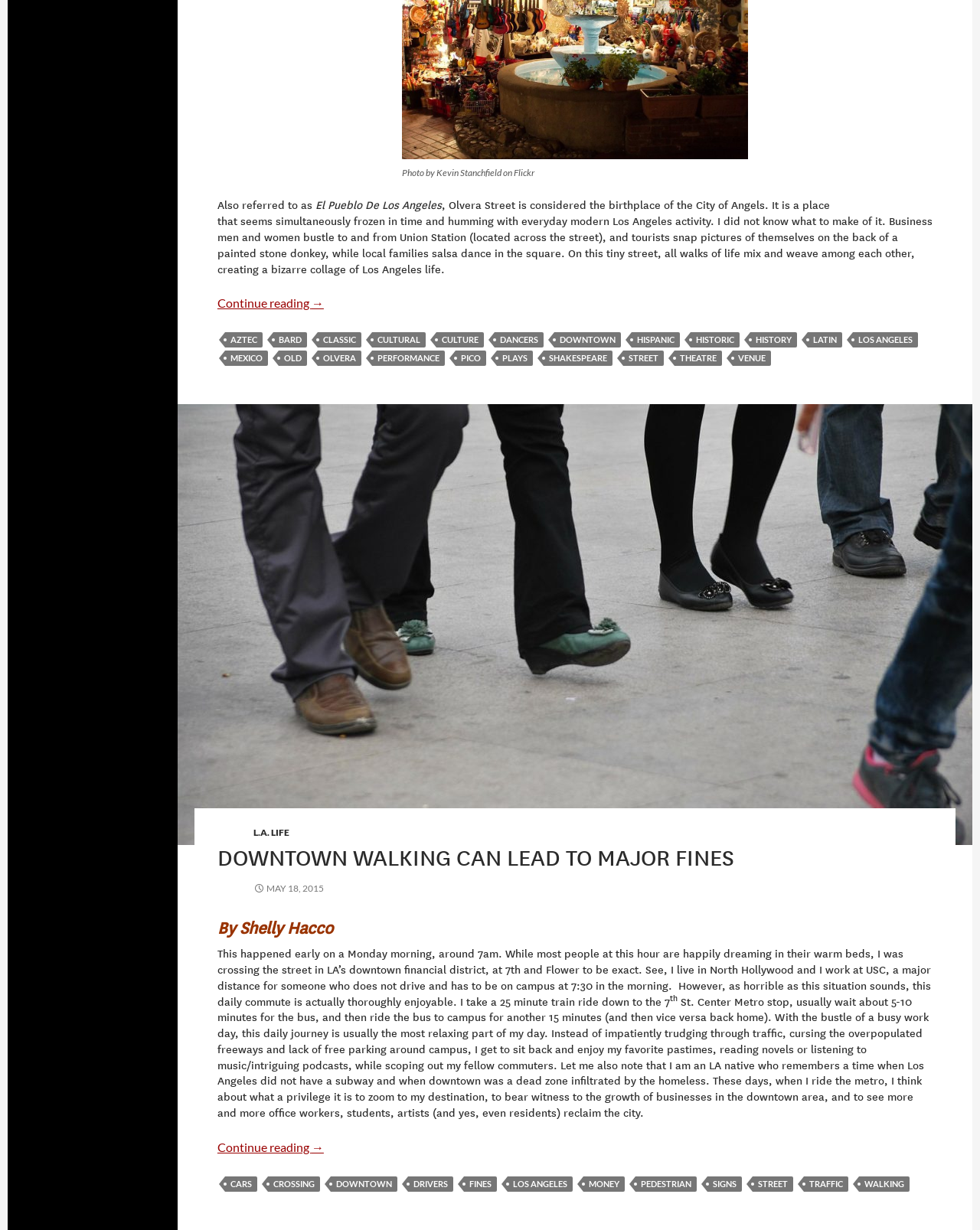Consider the image and give a detailed and elaborate answer to the question: 
What is the topic of the second article?

I found the answer by reading the article headings, specifically the one that says 'DOWNTOWN WALKING CAN LEAD TO MAJOR FINES' which is the topic of the second article.